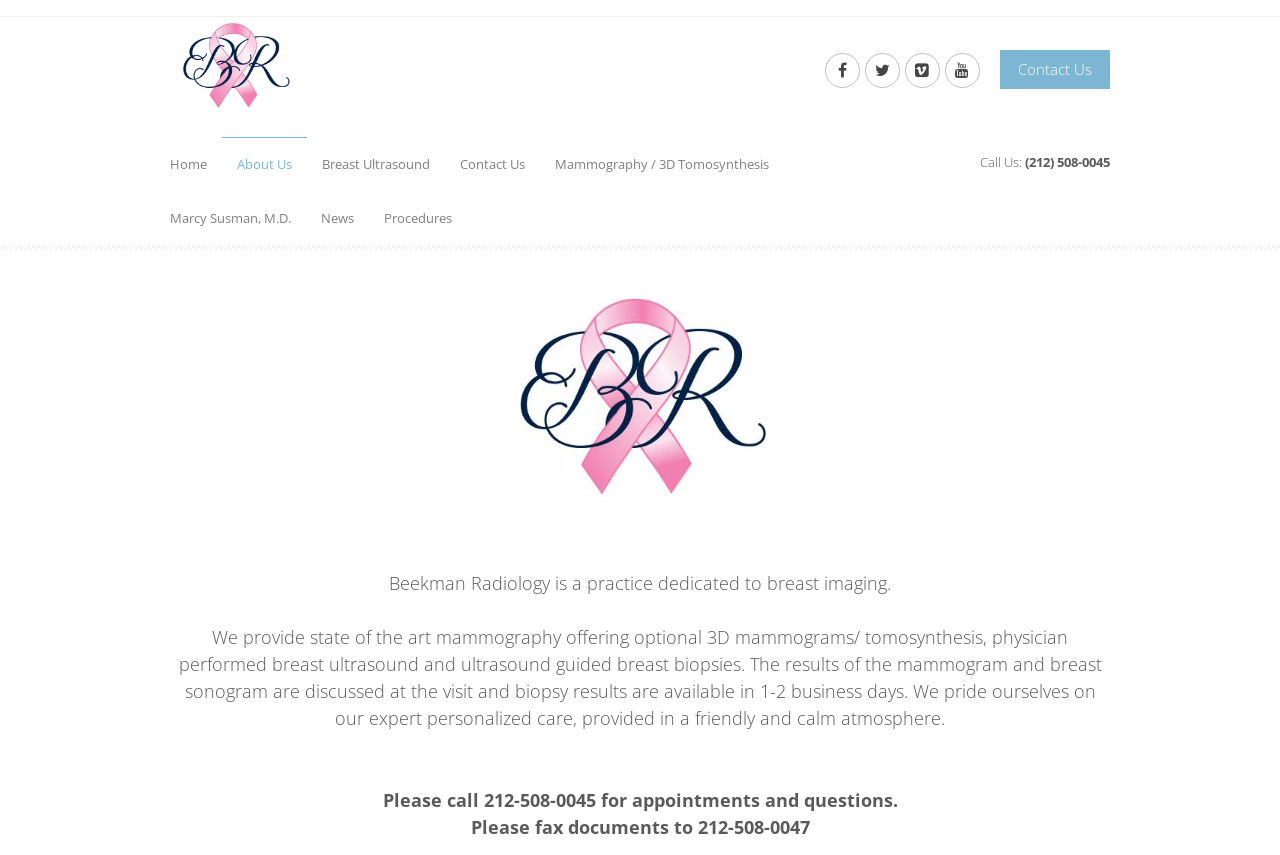Show the bounding box coordinates of the element that should be clicked to complete the task: "Click the 'Home' link".

[0.121, 0.159, 0.173, 0.223]